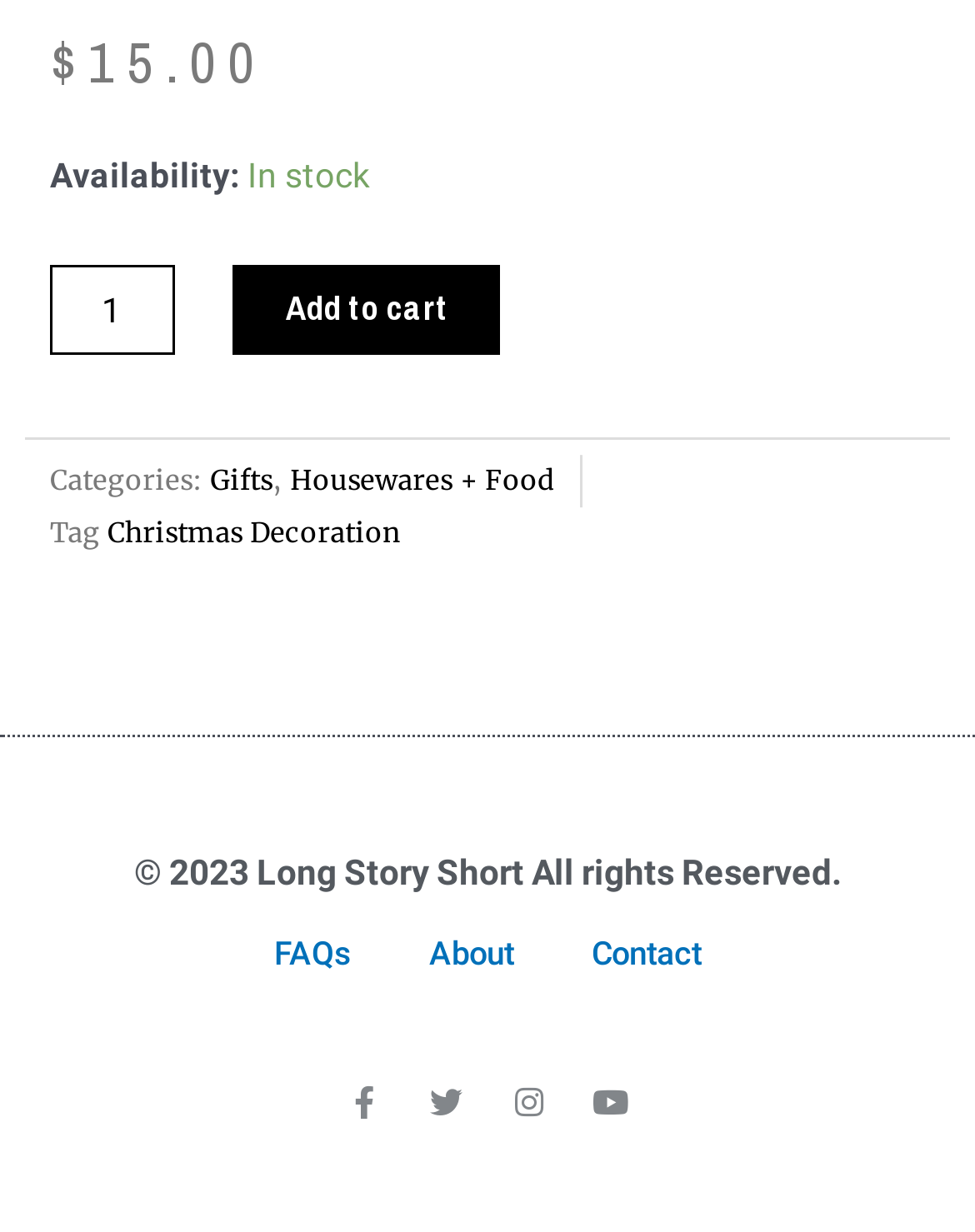What is the copyright year of the website?
Please provide a single word or phrase as your answer based on the image.

2023